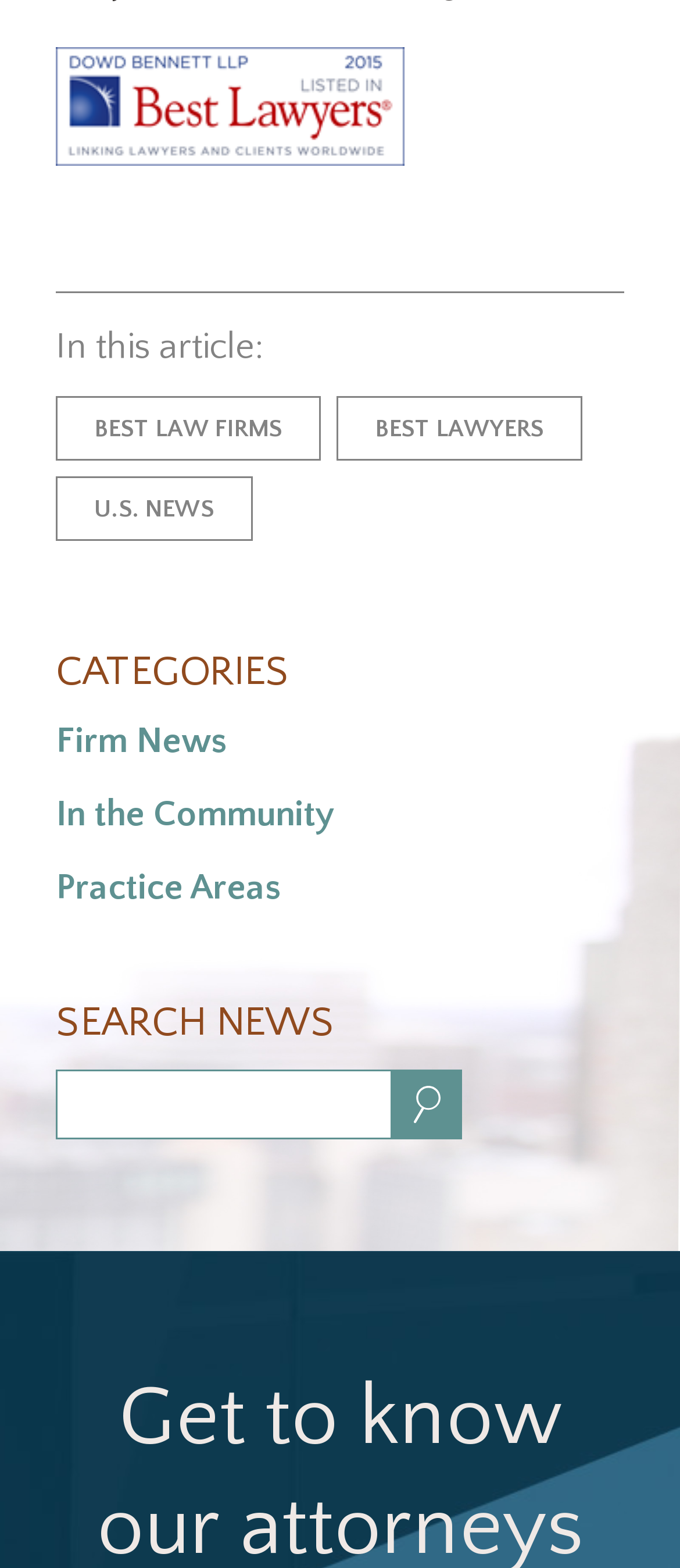Please locate the bounding box coordinates for the element that should be clicked to achieve the following instruction: "Click on U.S. NEWS". Ensure the coordinates are given as four float numbers between 0 and 1, i.e., [left, top, right, bottom].

[0.082, 0.304, 0.372, 0.345]